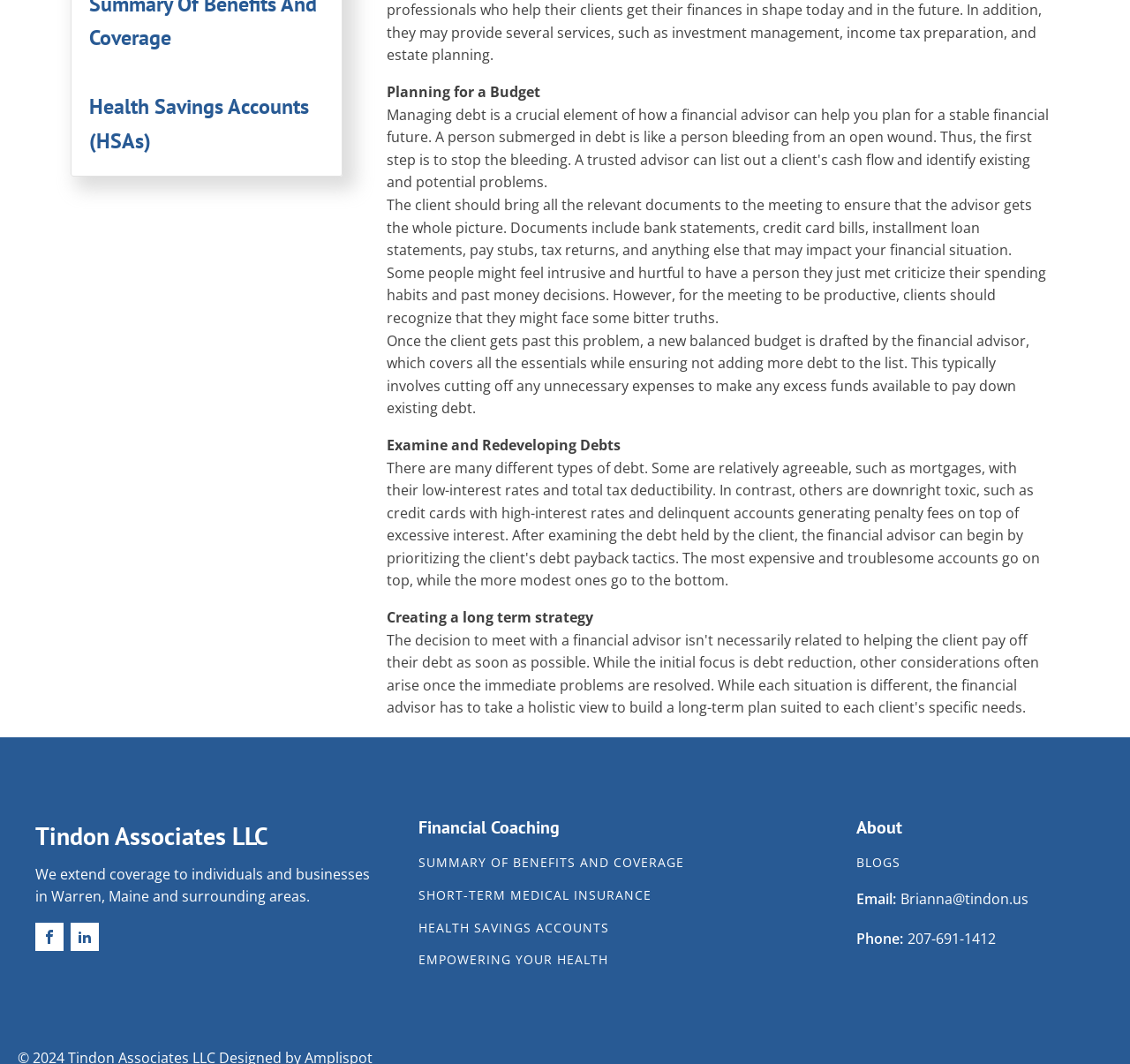What services does the company provide?
Give a detailed explanation using the information visible in the image.

The company provides financial coaching services, which is evident from the heading element 'Financial Coaching' and the links to various financial services such as 'SUMMARY OF BENEFITS AND COVERAGE', 'SHORT-TERM MEDICAL INSURANCE', and 'HEALTH SAVINGS ACCOUNTS'.